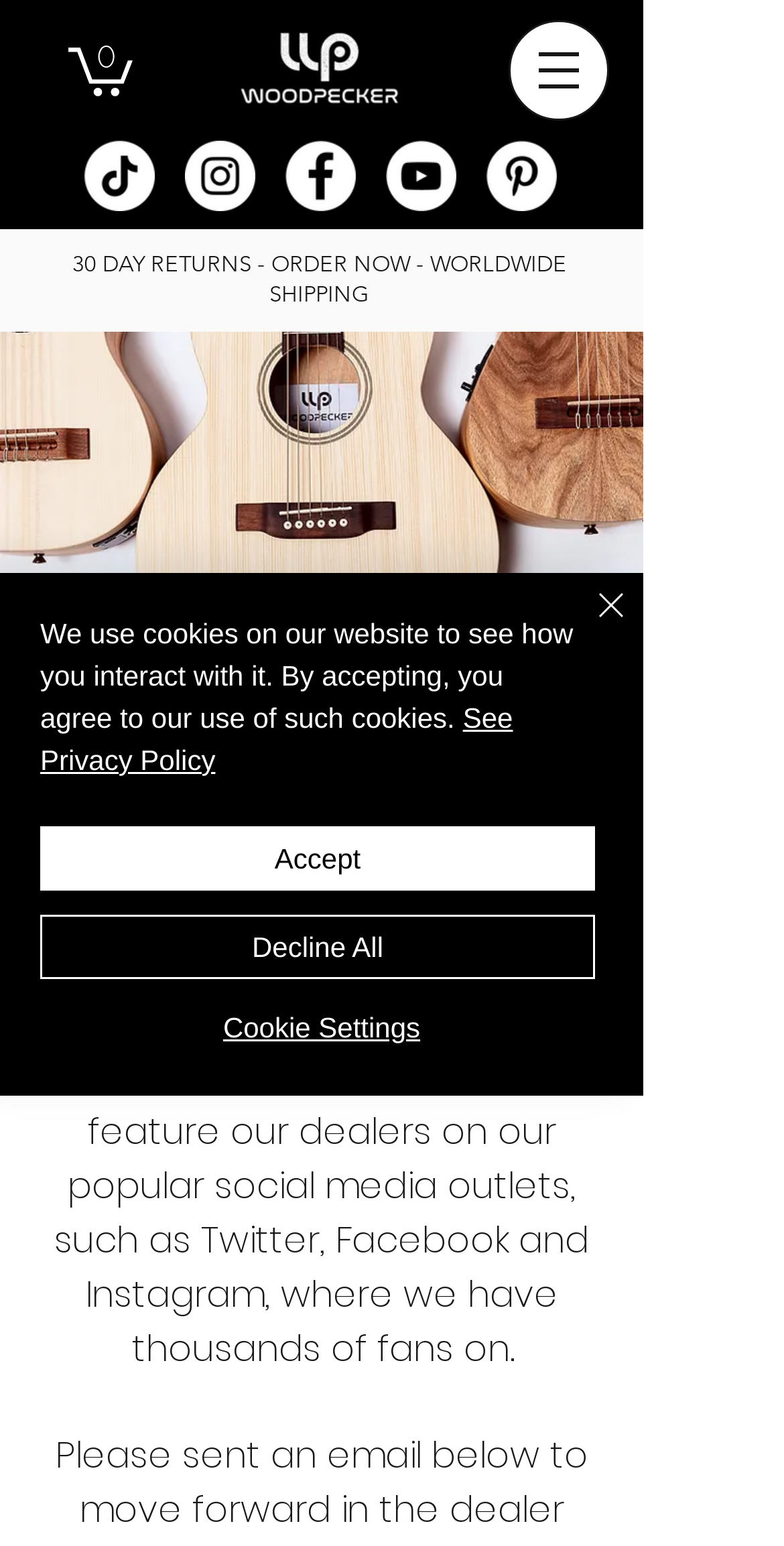Generate an in-depth caption that captures all aspects of the webpage.

The webpage is about becoming a dealer for Woodpecker Instruments, a company that sells travel guitars and ukuleles. At the top left, there is a link to a cart with 0 items, accompanied by an SVG icon. Next to it, there is a link to the Woodpecker Instruments logo, which is an image. 

On the top right, there is a navigation menu labeled "Site" with a button that has a popup menu. Below it, there is a social bar with links to various social media platforms, including TikTok, Instagram, Facebook, YouTube, and Pinterest, each accompanied by an image of the respective platform's logo.

In the middle of the page, there is a heading that introduces Woodpecker Instruments and their desire to build a dealer network. The text explains that they feature their dealers on their social media outlets, which have thousands of fans. 

Below this introduction, there is a section with a heading "Become a dealer" and a call-to-action to fill in an application form. 

At the bottom of the page, there is a button labeled "Quick actions". Above it, there is an alert box that informs users about the use of cookies on the website. The alert box has links to the privacy policy and buttons to accept, decline, or customize cookie settings. There is also a button to close the alert box, accompanied by a close icon.